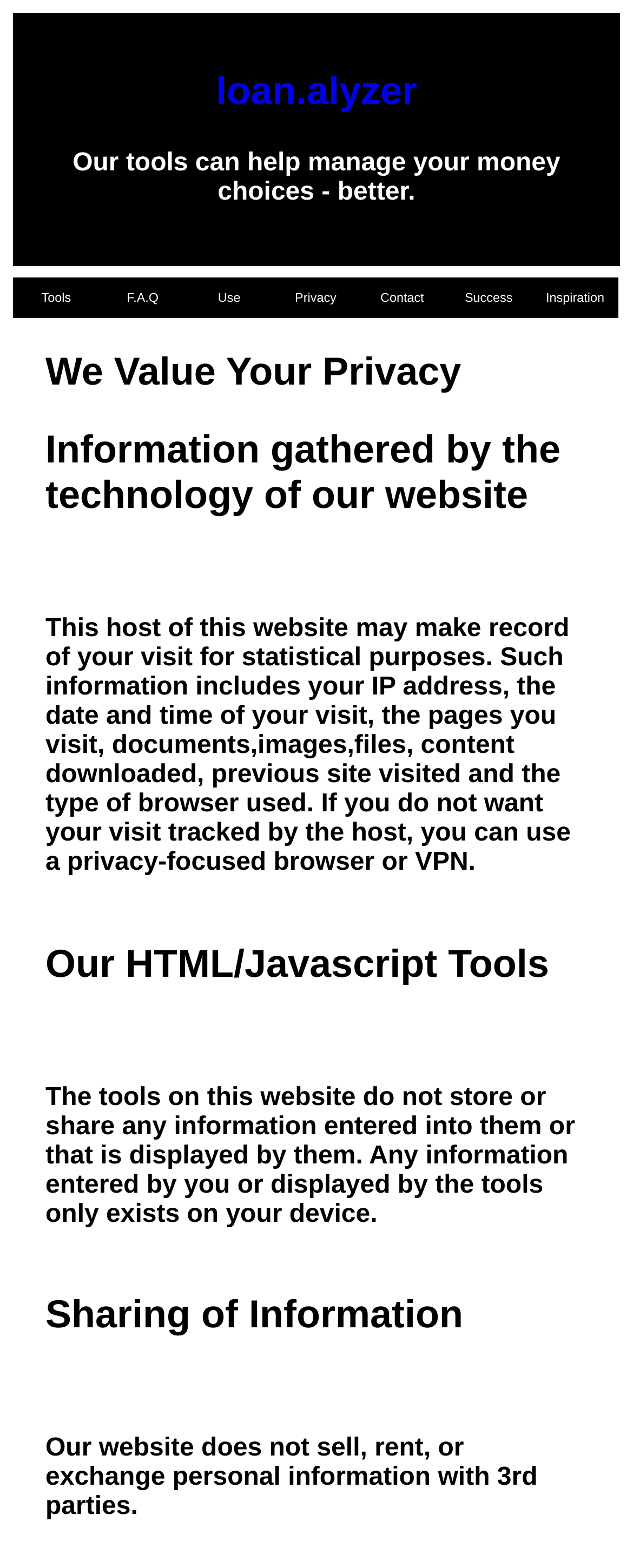From the image, can you give a detailed response to the question below:
How many main sections are there in the website's navigation?

By examining the links in the navigation section, I count 7 main sections: Tools, F.A.Q, Use, Privacy, Contact, Success, and Inspiration.